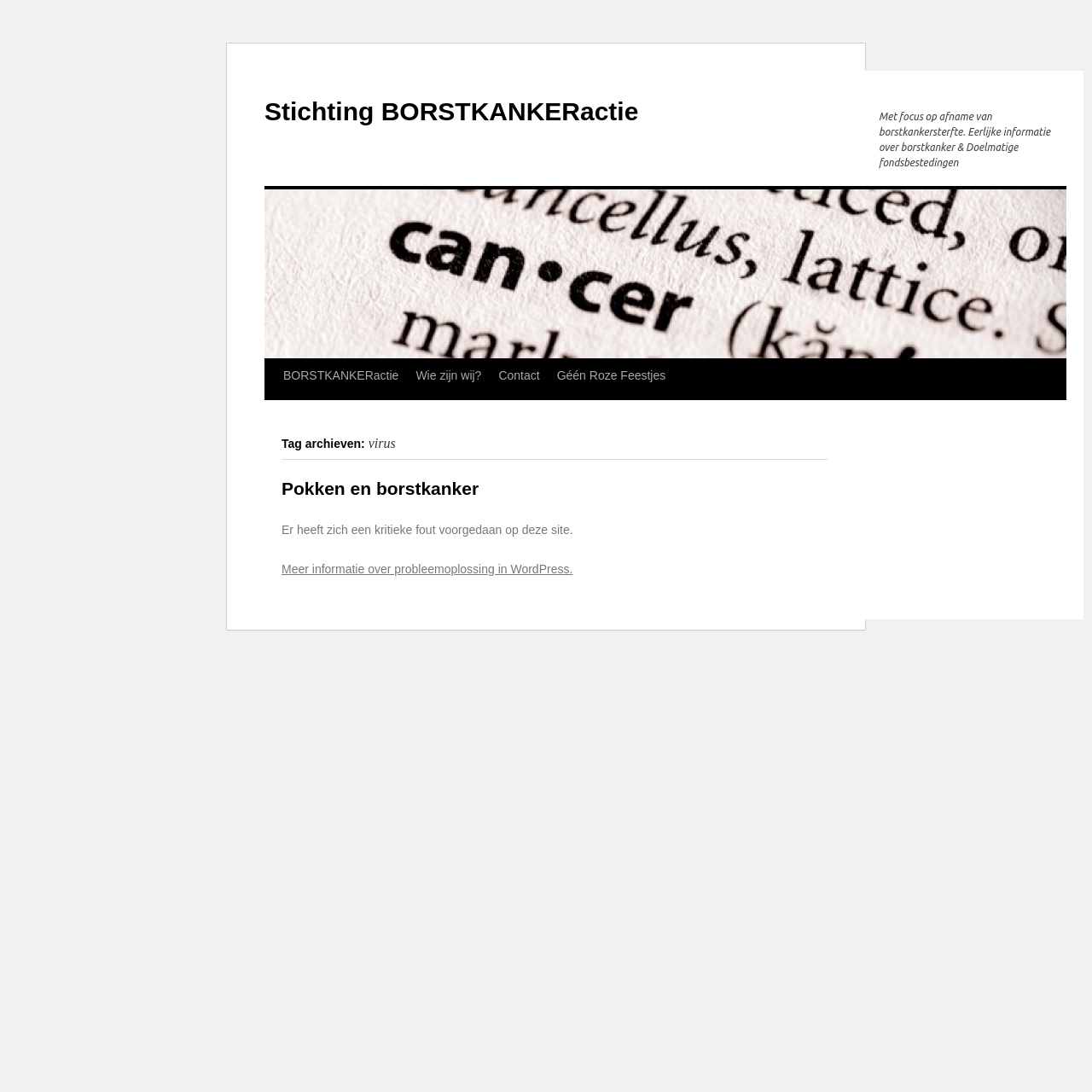From the webpage screenshot, predict the bounding box coordinates (top-left x, top-left y, bottom-right x, bottom-right y) for the UI element described here: BORSTKANKERactie

[0.252, 0.329, 0.373, 0.359]